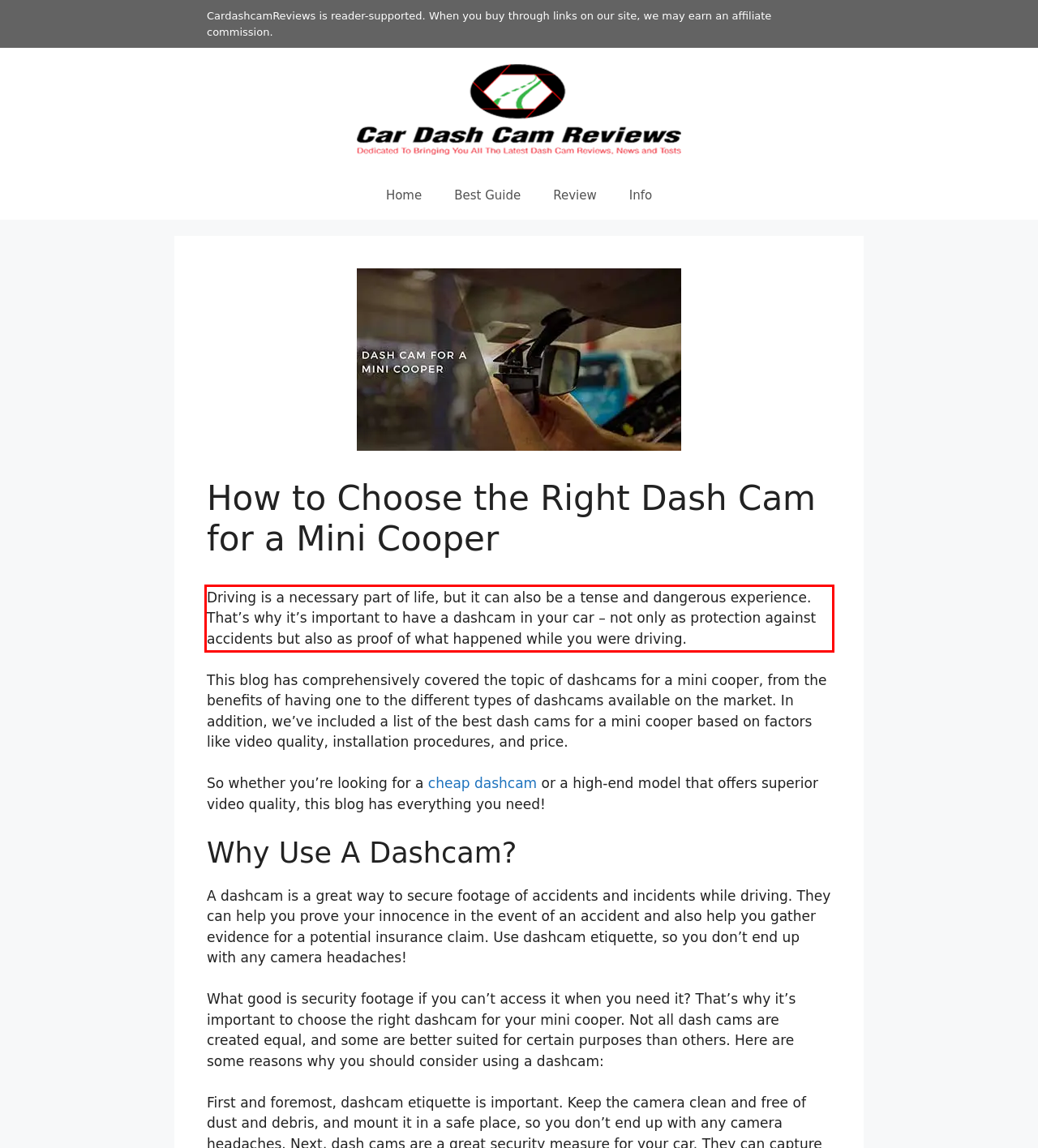Identify and extract the text within the red rectangle in the screenshot of the webpage.

Driving is a necessary part of life, but it can also be a tense and dangerous experience. That’s why it’s important to have a dashcam in your car – not only as protection against accidents but also as proof of what happened while you were driving.